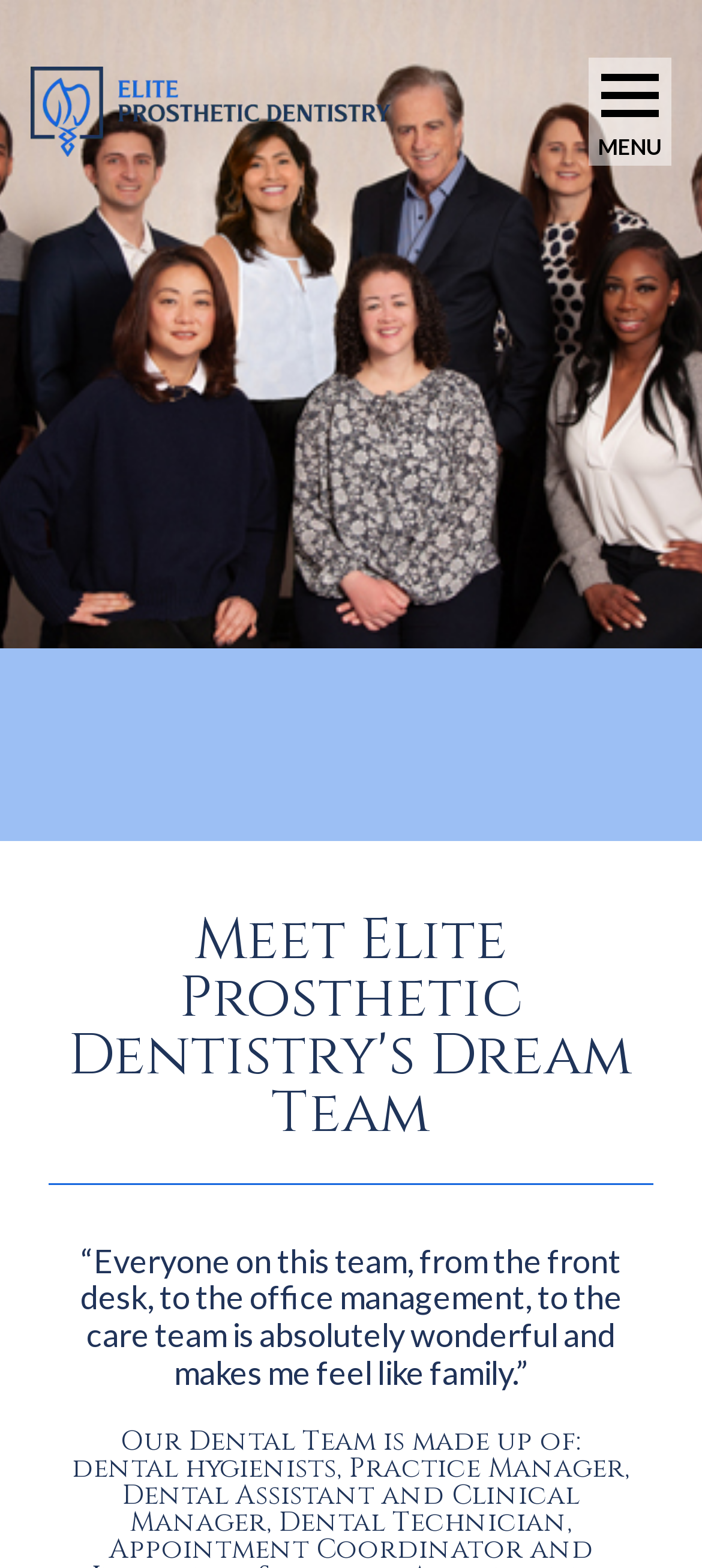Based on the element description, predict the bounding box coordinates (top-left x, top-left y, bottom-right x, bottom-right y) for the UI element in the screenshot: title="Logo Header"

[0.044, 0.014, 0.556, 0.129]